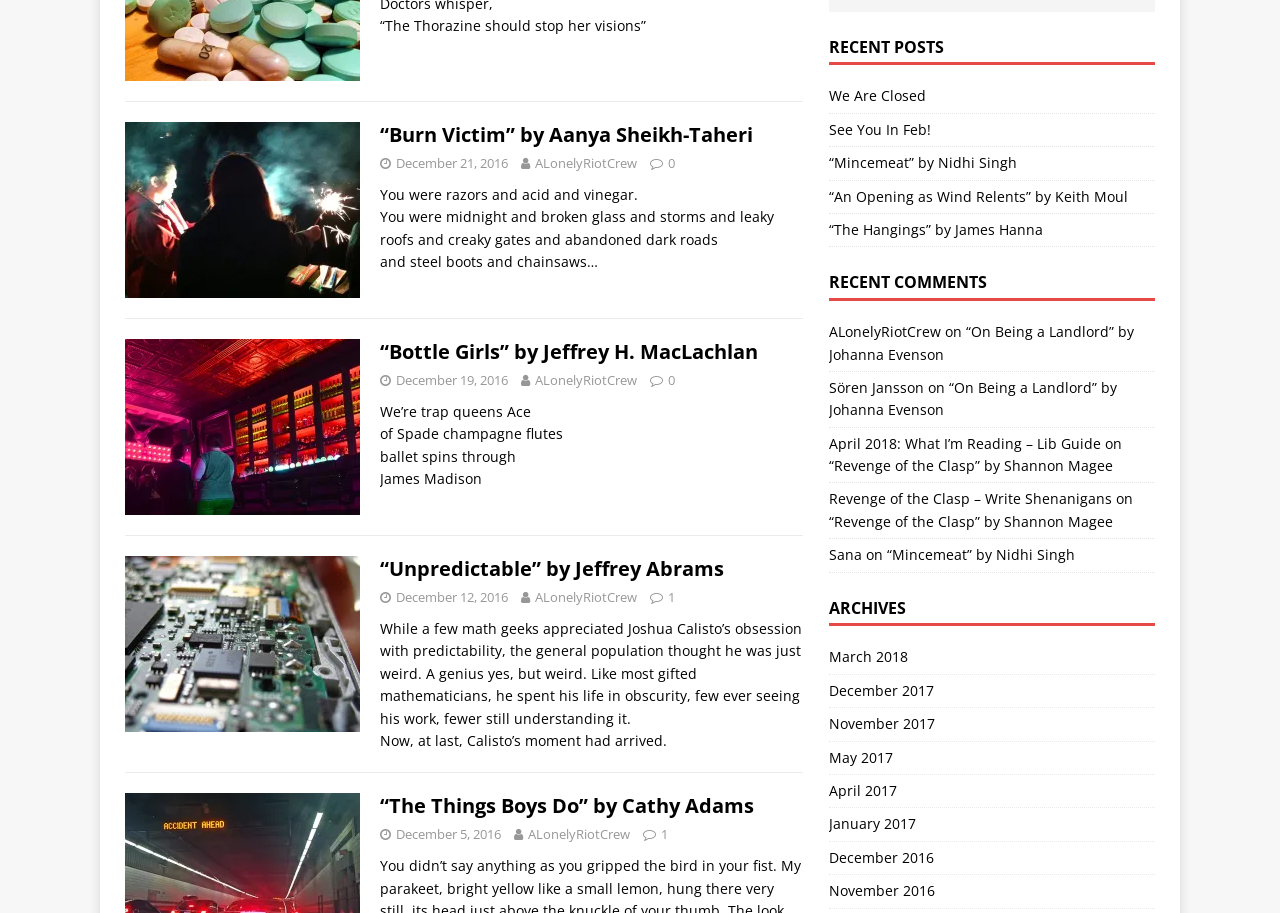Identify the bounding box for the given UI element using the description provided. Coordinates should be in the format (top-left x, top-left y, bottom-right x, bottom-right y) and must be between 0 and 1. Here is the description: Is asea real

None